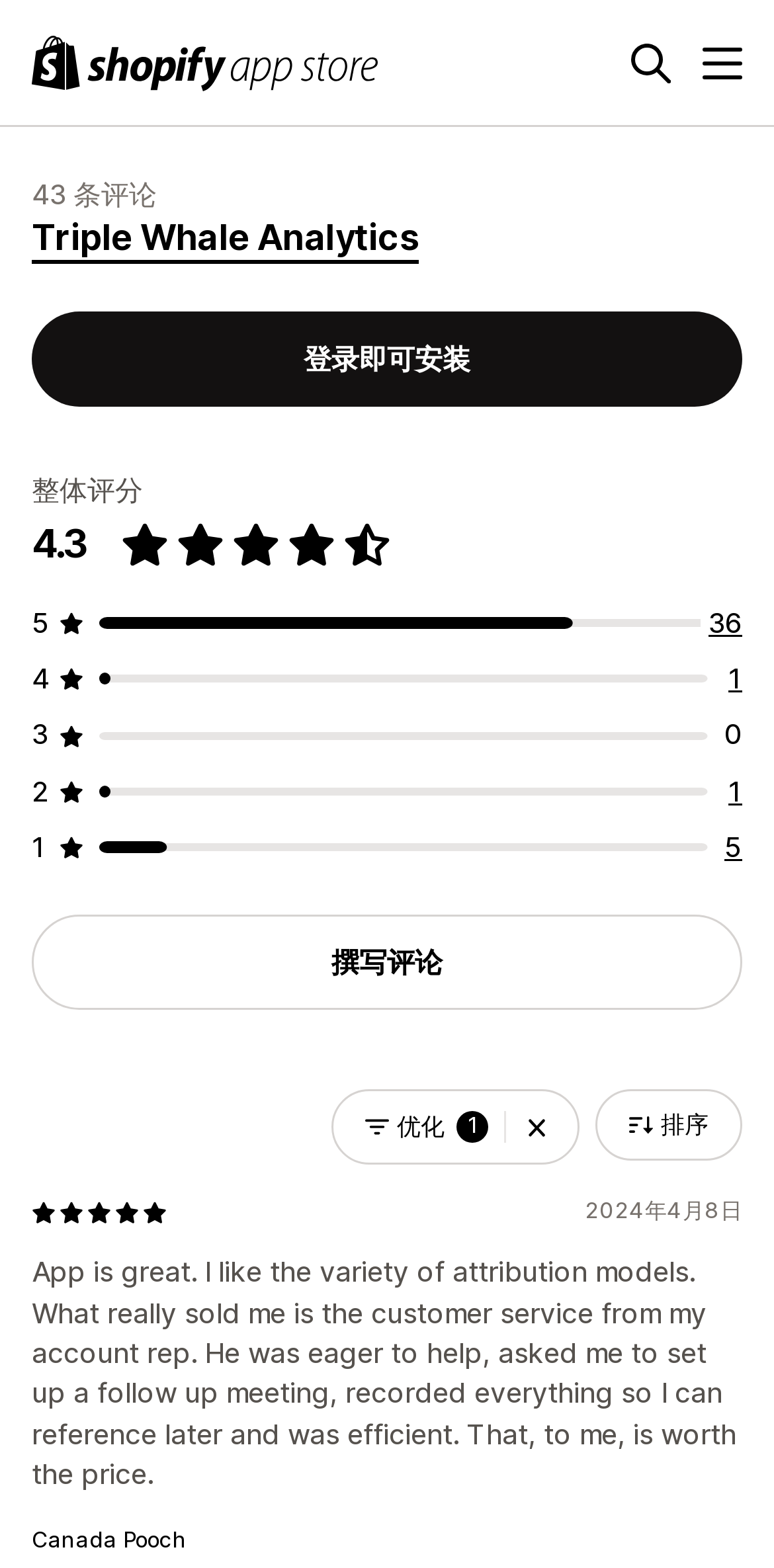Find and generate the main title of the webpage.

Triple Whale Analytics
43 条评论